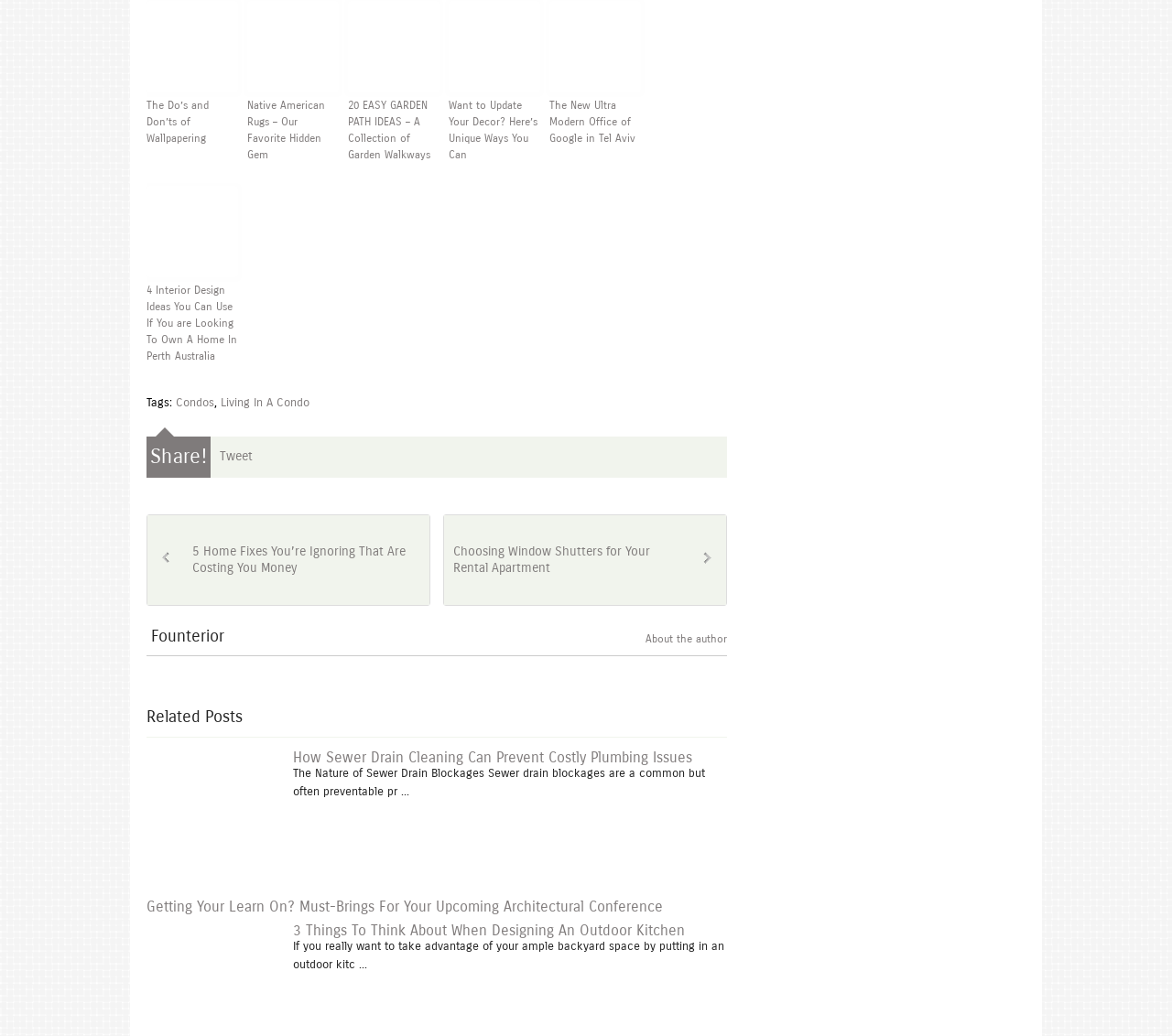What is the purpose of the 'Share!' button?
Please elaborate on the answer to the question with detailed information.

The 'Share!' button is located near the top of the webpage, and it is accompanied by links to social media platforms such as Twitter and Pinterest. This suggests that the purpose of the button is to allow users to share content from the webpage on their social media accounts.